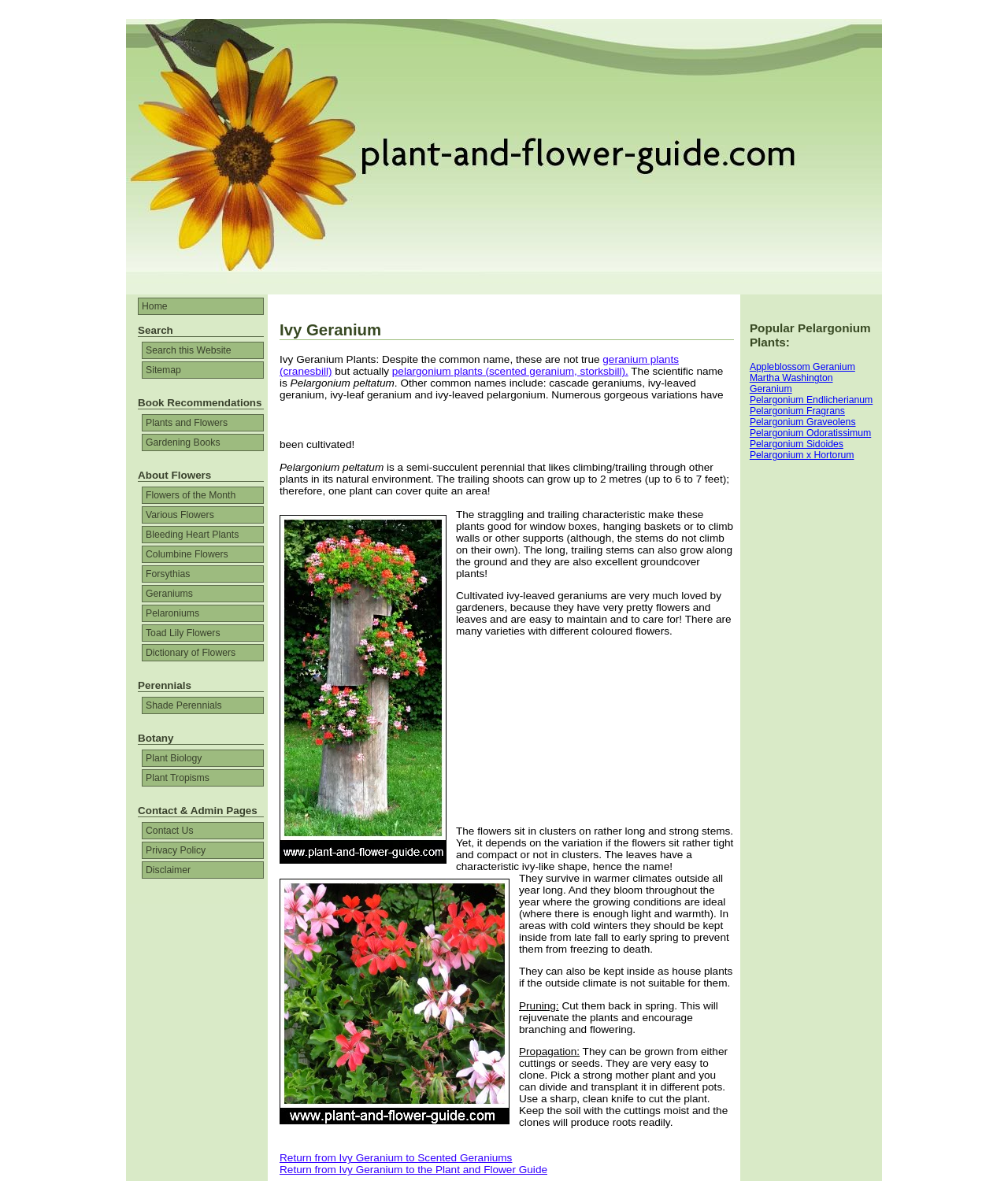Specify the bounding box coordinates (top-left x, top-left y, bottom-right x, bottom-right y) of the UI element in the screenshot that matches this description: Flowers of the Month

[0.141, 0.412, 0.262, 0.427]